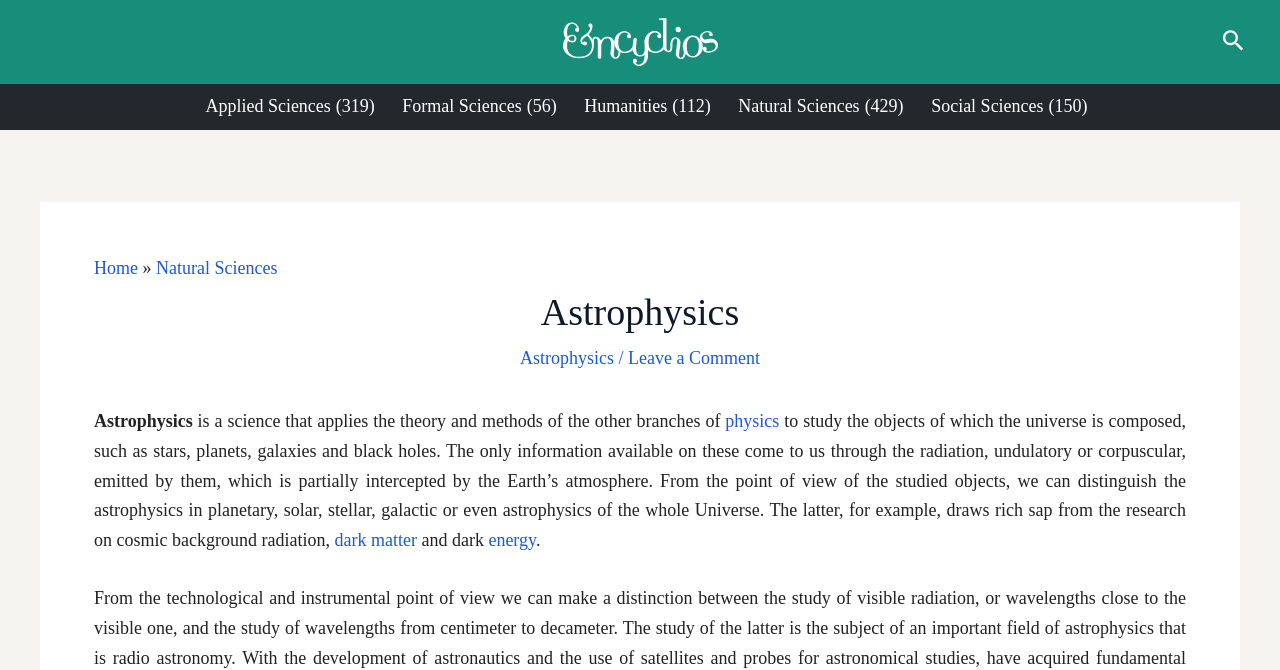Please identify the bounding box coordinates for the region that you need to click to follow this instruction: "Click on the Search icon".

[0.955, 0.05, 0.973, 0.087]